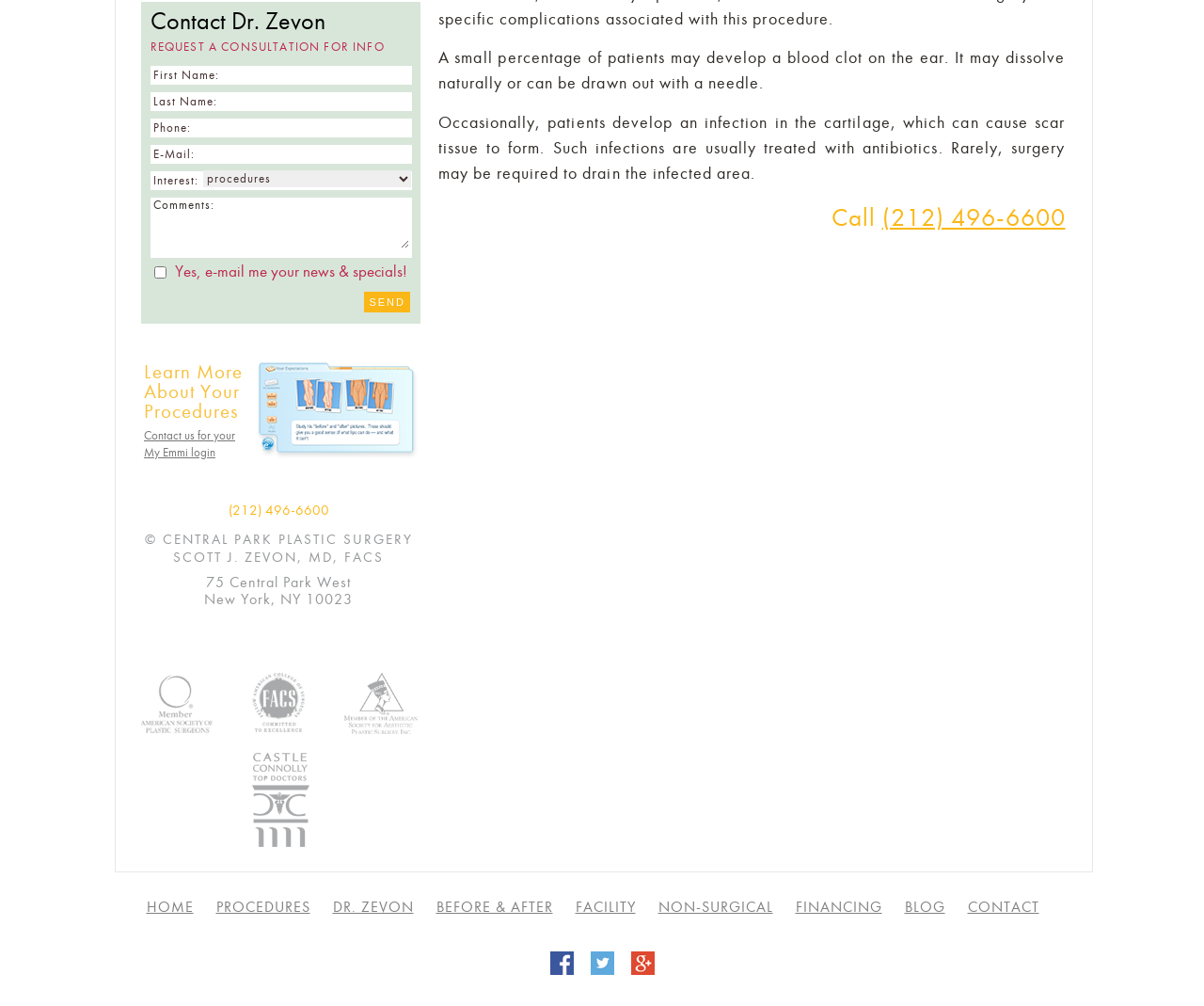Identify the bounding box for the element characterized by the following description: "Before & After".

[0.362, 0.893, 0.459, 0.91]